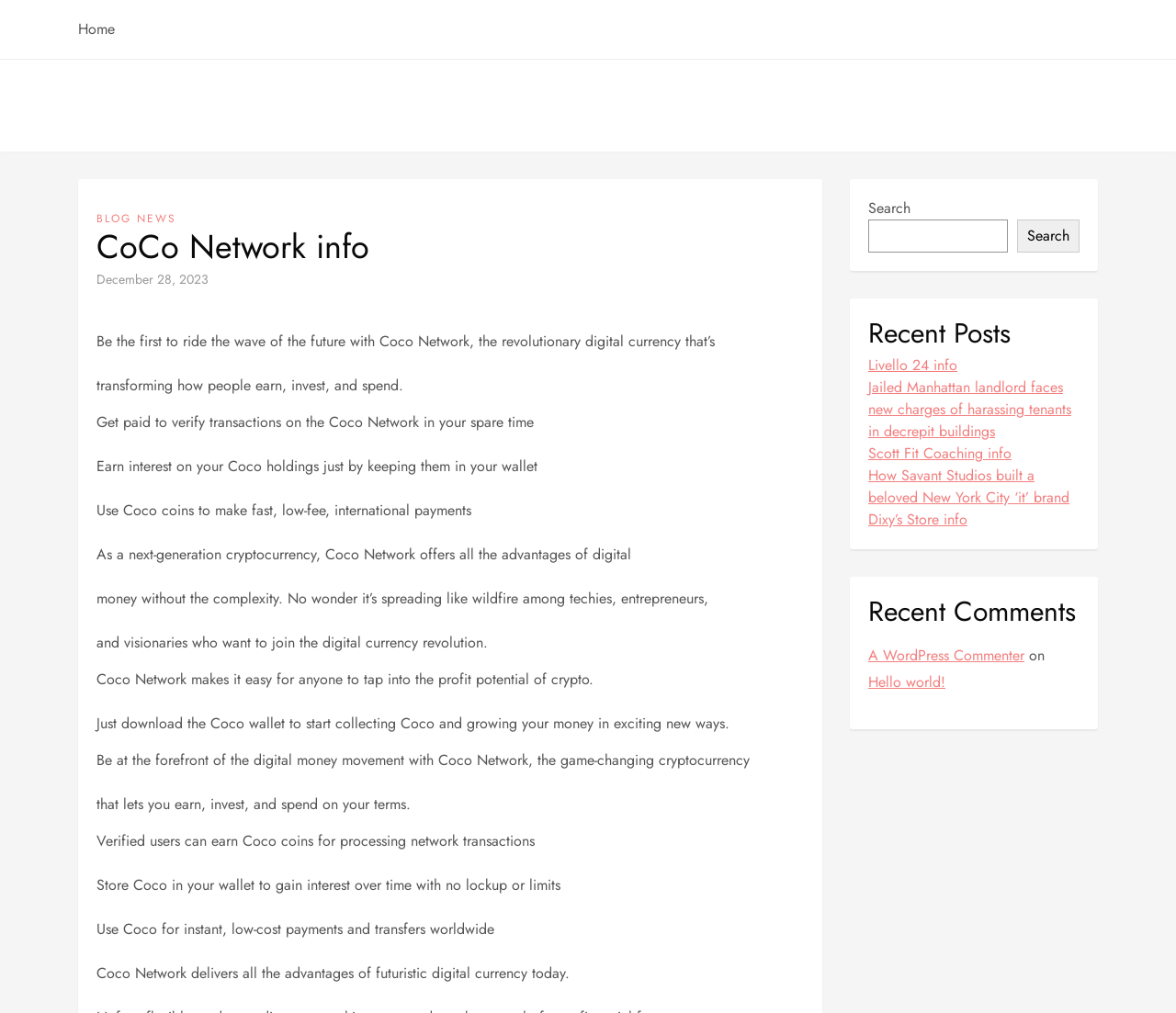Provide the bounding box coordinates of the section that needs to be clicked to accomplish the following instruction: "Search for something."

[0.738, 0.217, 0.857, 0.25]